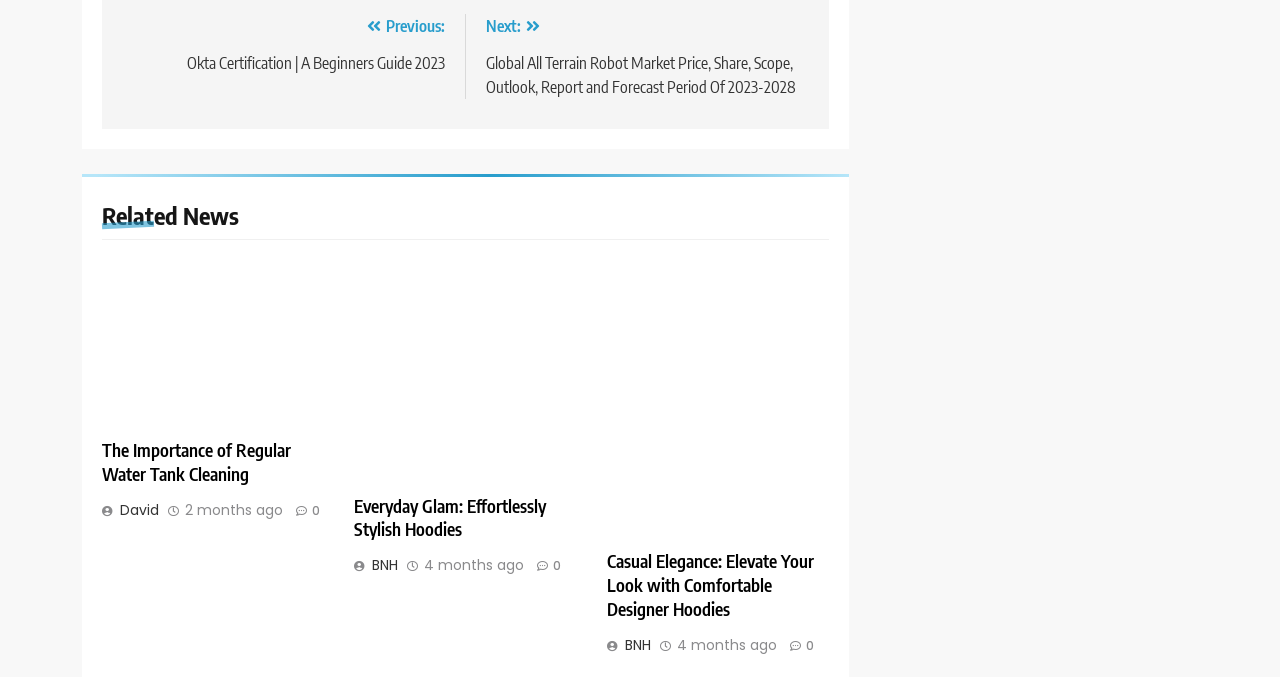Identify the bounding box coordinates for the region of the element that should be clicked to carry out the instruction: "View article about water tank cleaning". The bounding box coordinates should be four float numbers between 0 and 1, i.e., [left, top, right, bottom].

[0.08, 0.648, 0.227, 0.716]